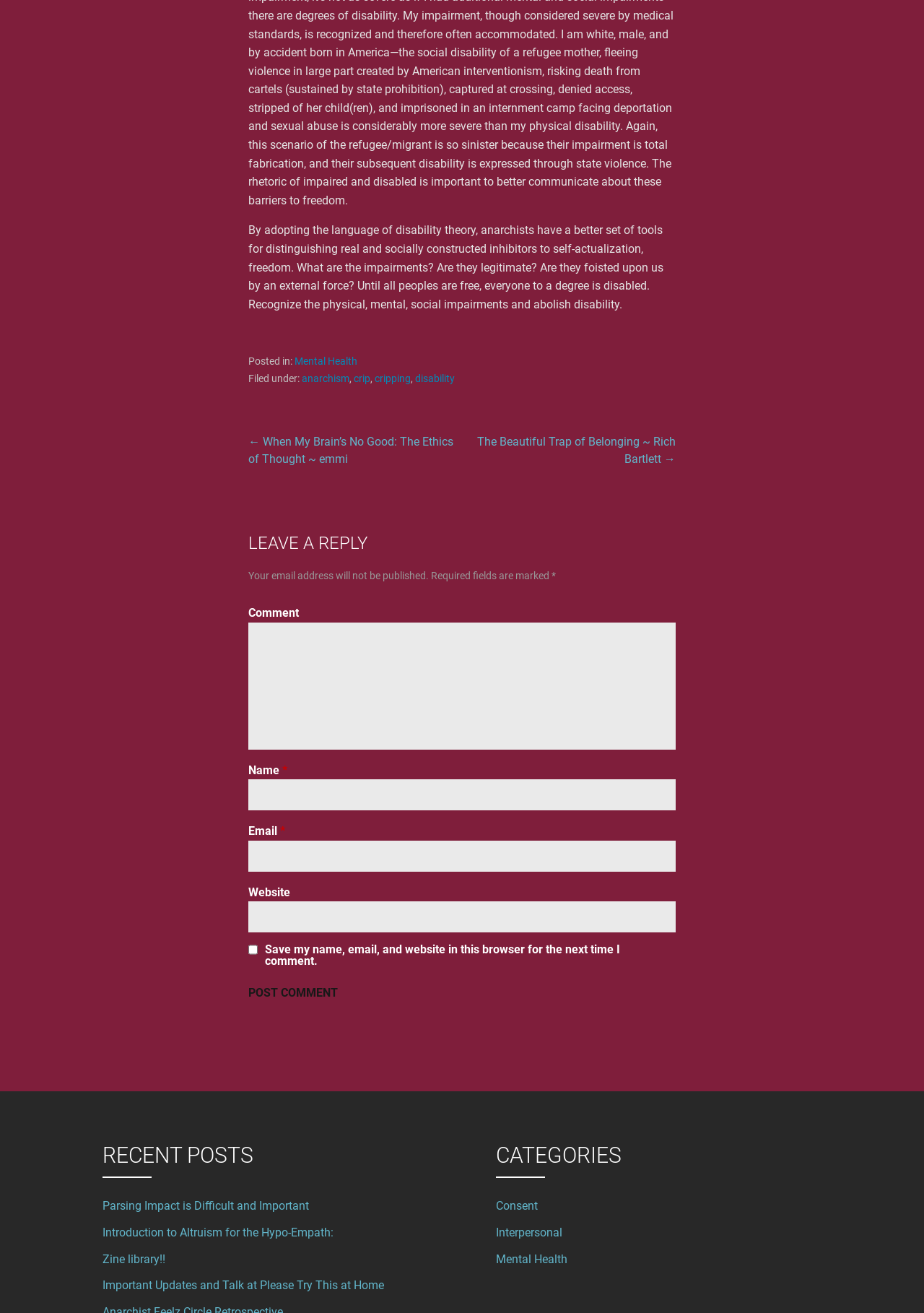Reply to the question with a single word or phrase:
How many recent posts are listed?

4